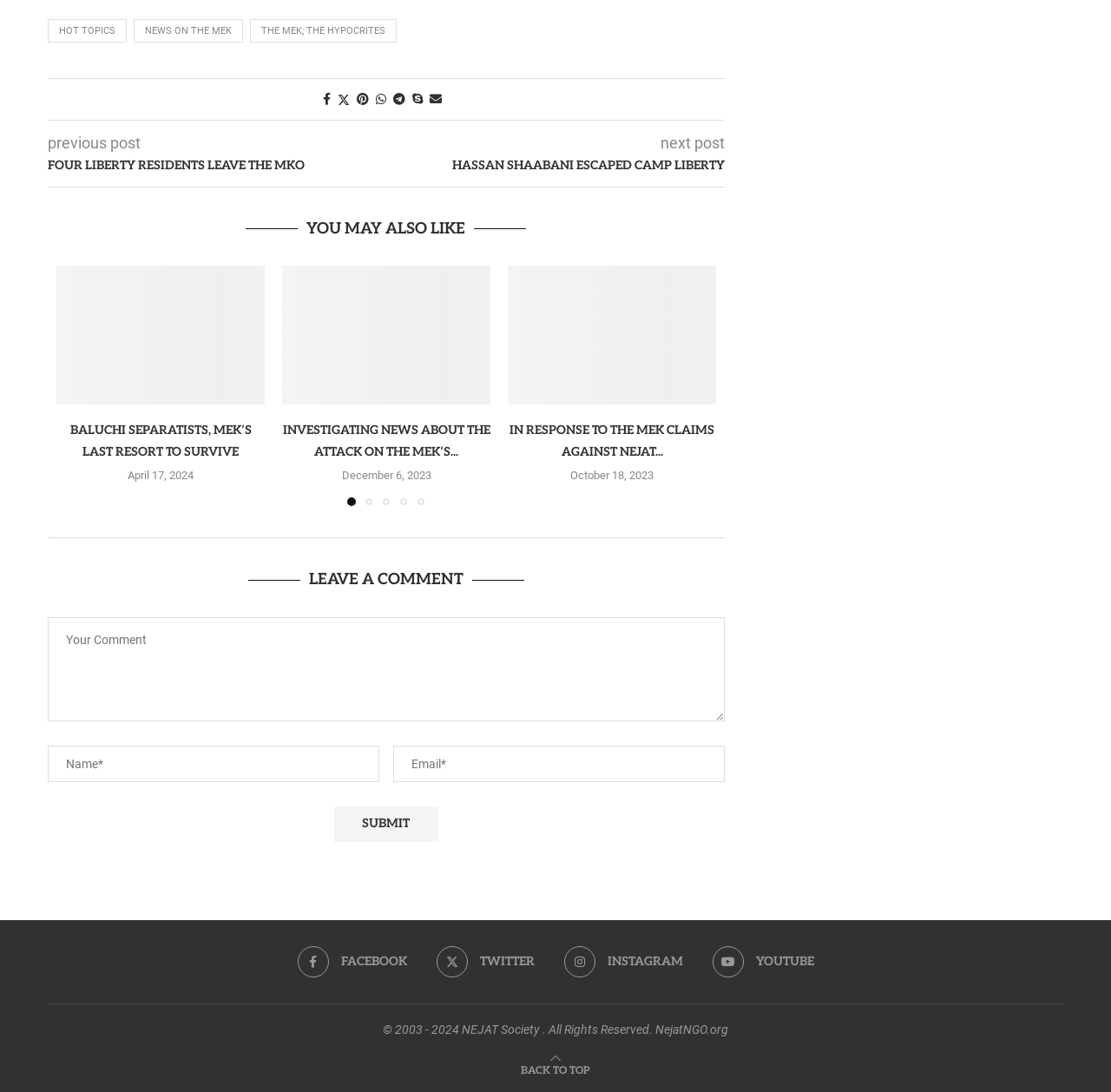Please provide a brief answer to the question using only one word or phrase: 
How many social media platforms are linked at the bottom of the webpage?

4